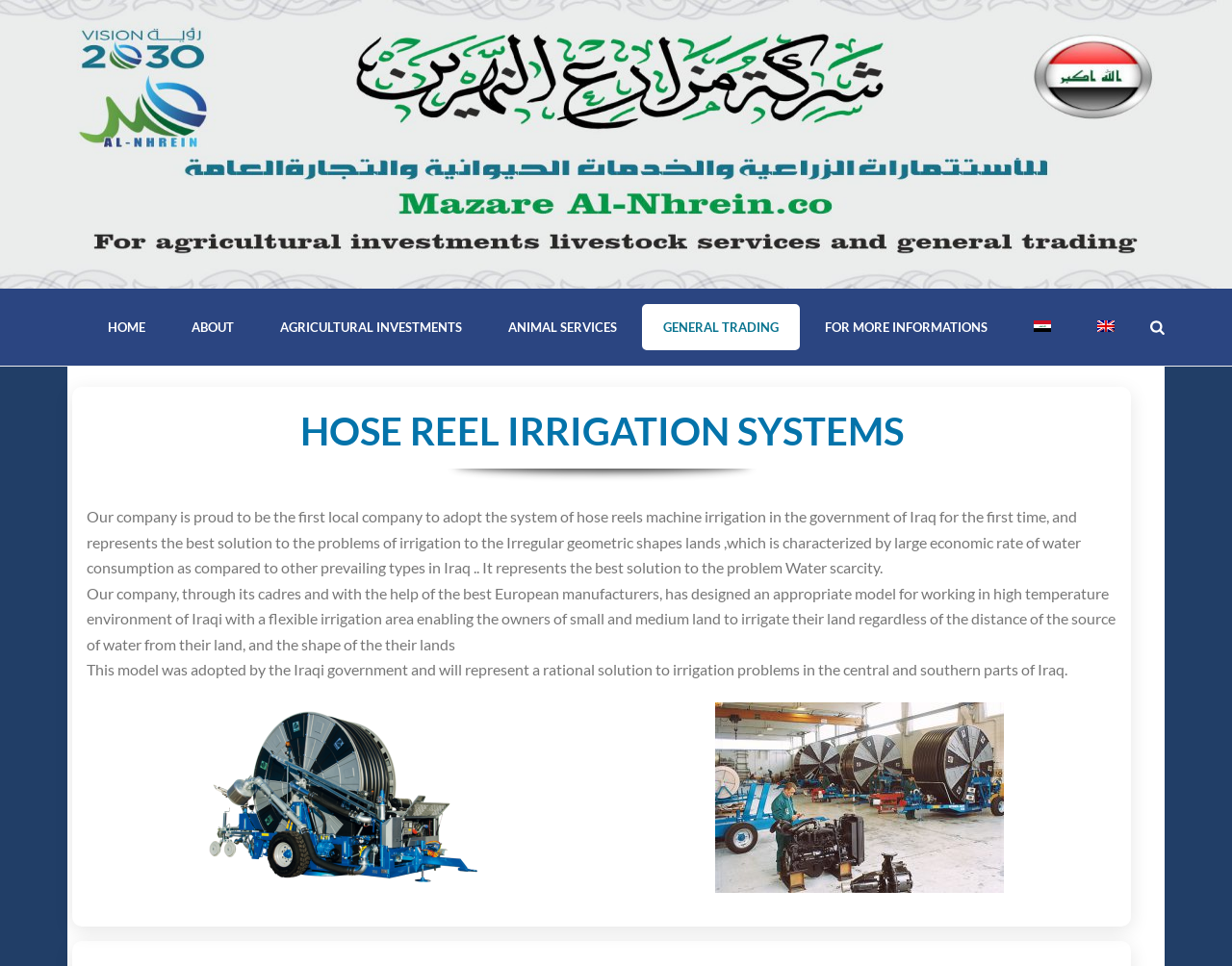Pinpoint the bounding box coordinates of the clickable area necessary to execute the following instruction: "Select language English". The coordinates should be given as four float numbers between 0 and 1, namely [left, top, right, bottom].

[0.874, 0.315, 0.922, 0.363]